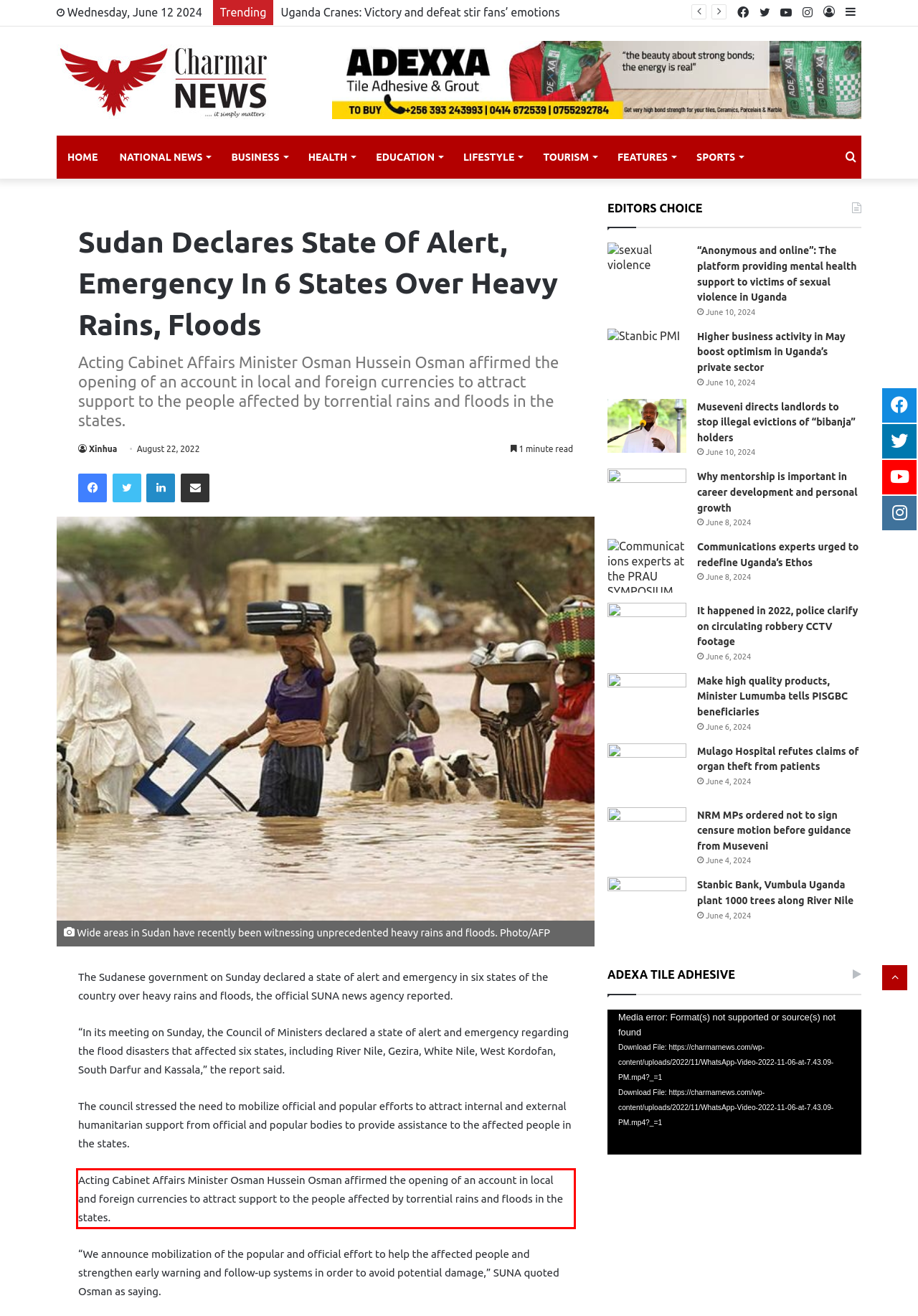Please extract the text content within the red bounding box on the webpage screenshot using OCR.

Acting Cabinet Affairs Minister Osman Hussein Osman affirmed the opening of an account in local and foreign currencies to attract support to the people affected by torrential rains and floods in the states.